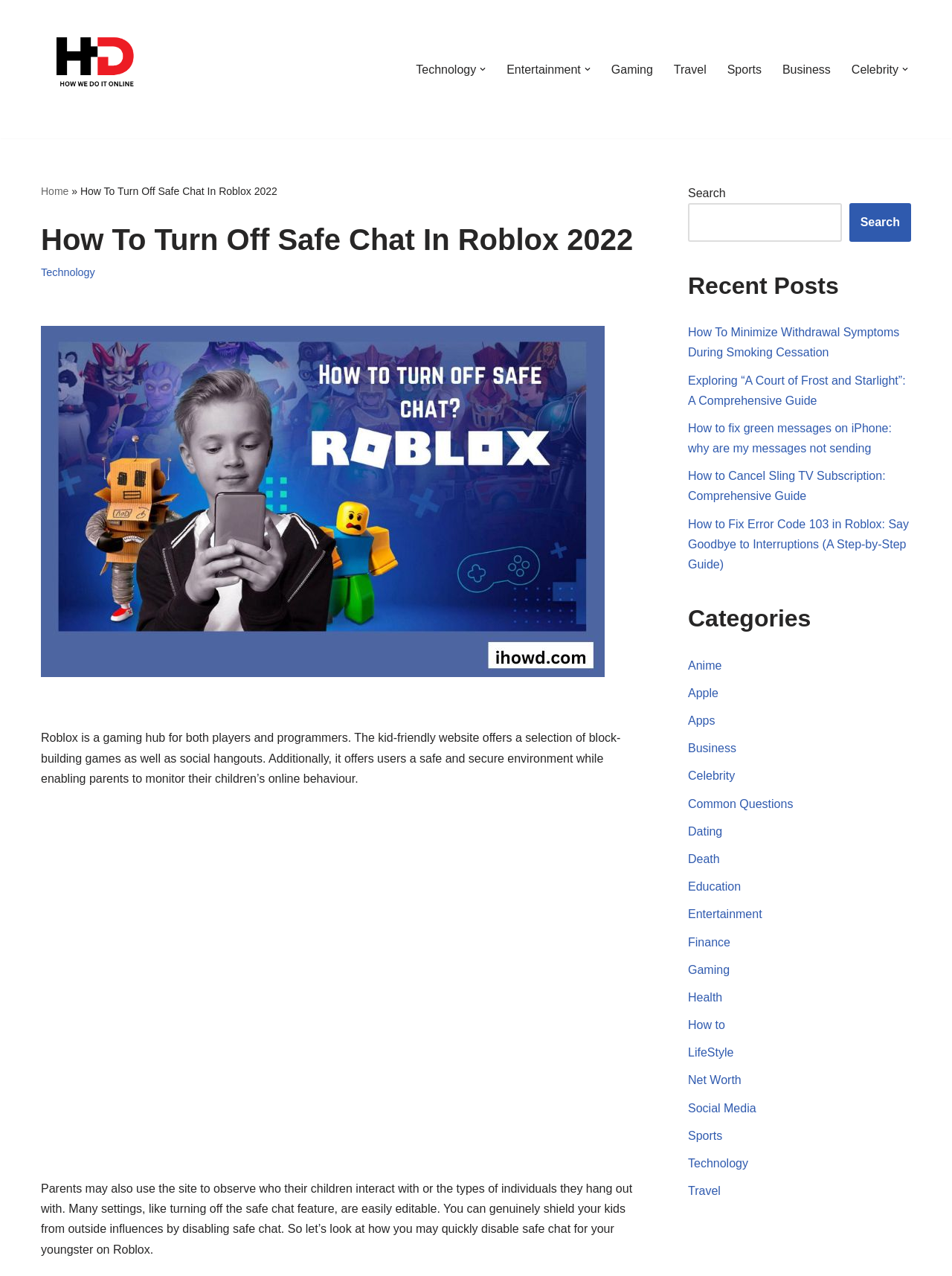Determine the bounding box coordinates of the target area to click to execute the following instruction: "Read the 'How To Turn Off Safe Chat In Roblox 2022' article."

[0.043, 0.175, 0.676, 0.2]